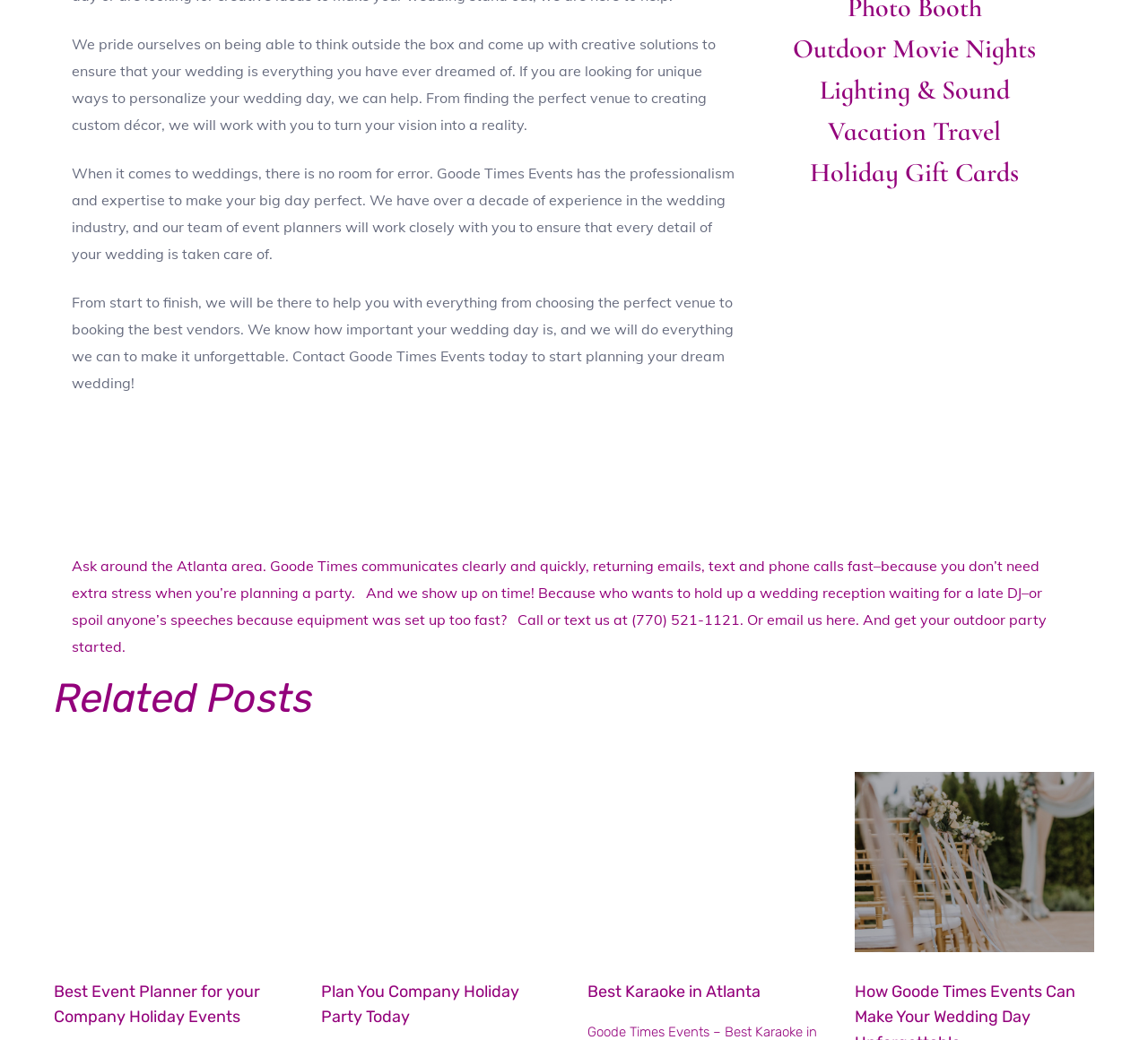Review the image closely and give a comprehensive answer to the question: What is the benefit of working with Goode Times Events?

According to the text on the webpage, Goode Times Events has the 'professionalism and expertise to make your big day perfect'. This suggests that one of the benefits of working with the company is that they can ensure that everything goes smoothly and there is no room for error on the wedding day.